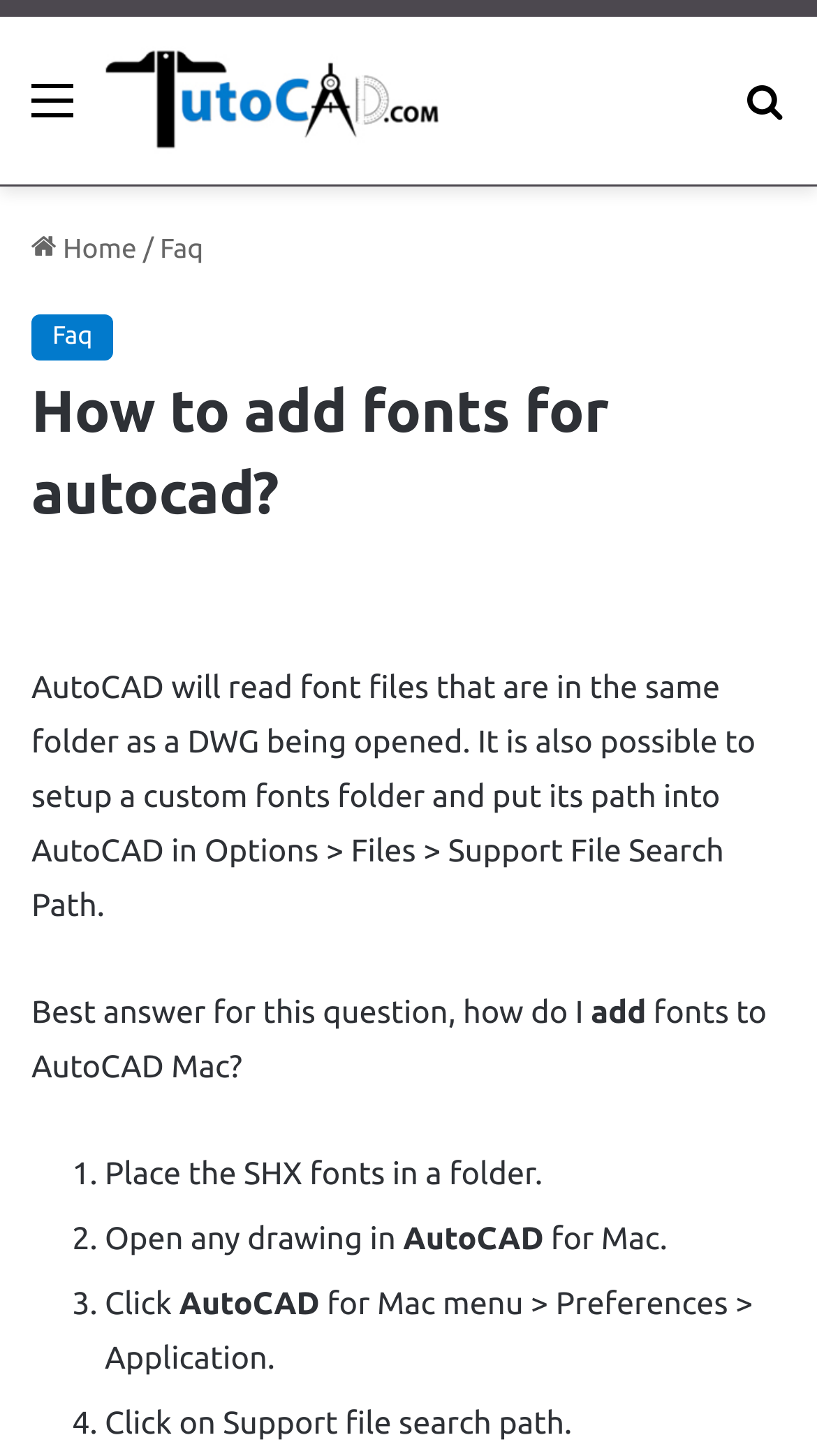Carefully examine the image and provide an in-depth answer to the question: How many steps are required to add fonts to AutoCAD?

The webpage provides a step-by-step guide on how to add fonts to AutoCAD, and it consists of 4 steps, which are marked with list markers '1.', '2.', '3.', and '4.'.